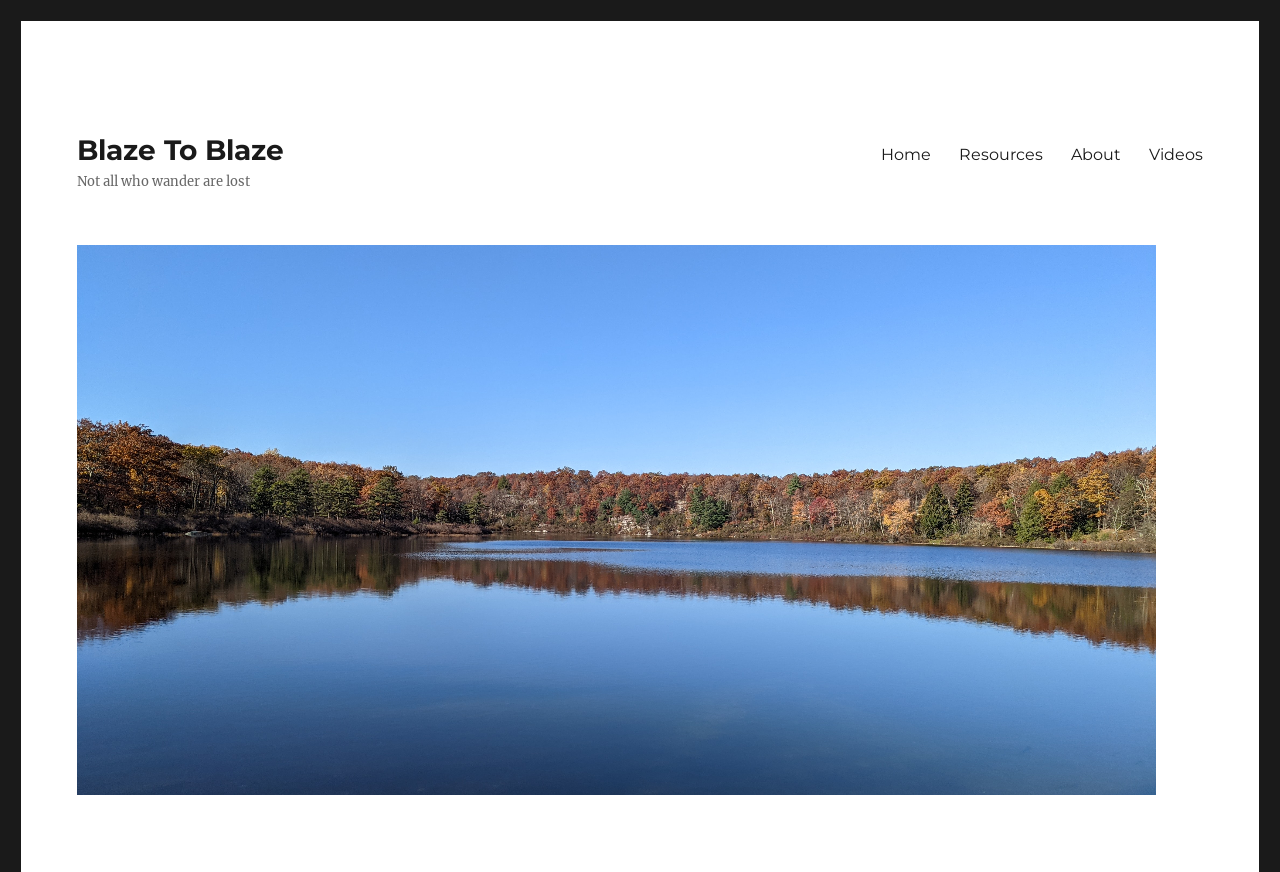Please find the bounding box for the UI component described as follows: "Blaze To Blaze".

[0.06, 0.153, 0.222, 0.192]